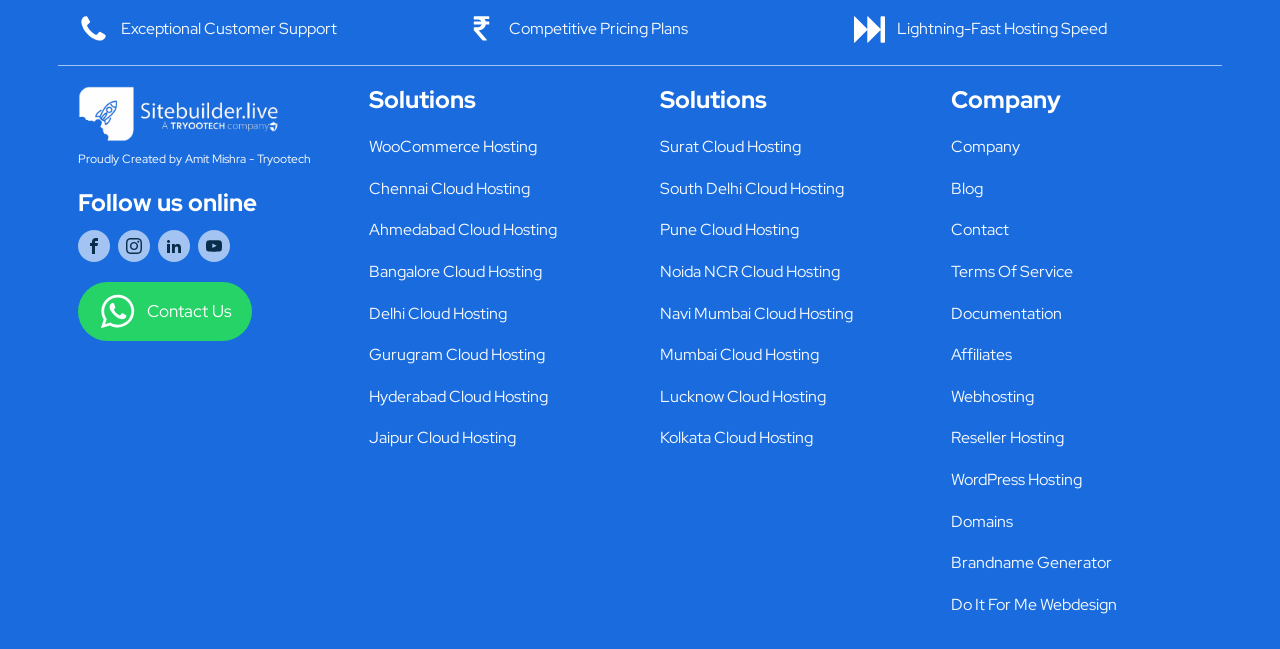Determine the bounding box coordinates for the area that should be clicked to carry out the following instruction: "Explore WooCommerce Hosting".

[0.288, 0.195, 0.435, 0.259]